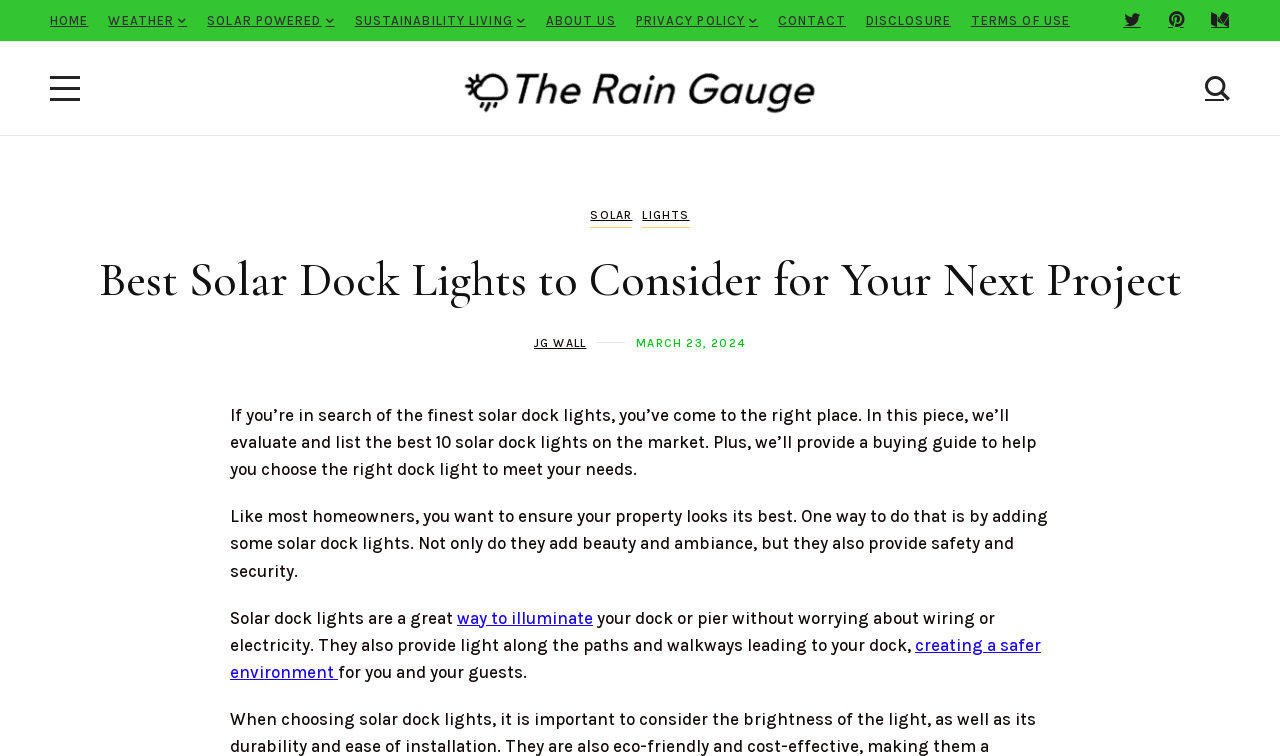Determine the primary headline of the webpage.

Best Solar Dock Lights to Consider for Your Next Project